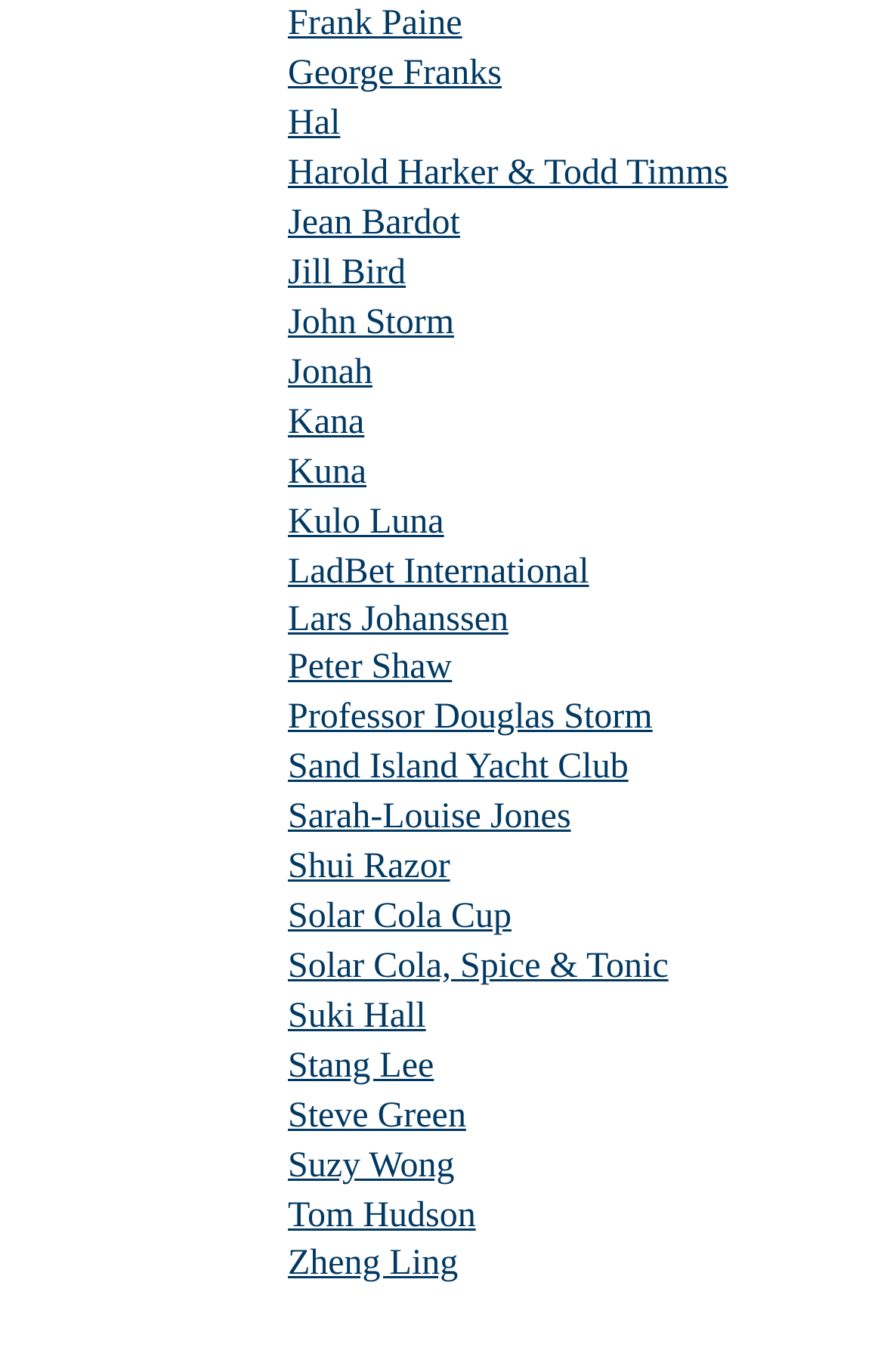How many links are on this webpage?
Based on the visual content, answer with a single word or a brief phrase.

23